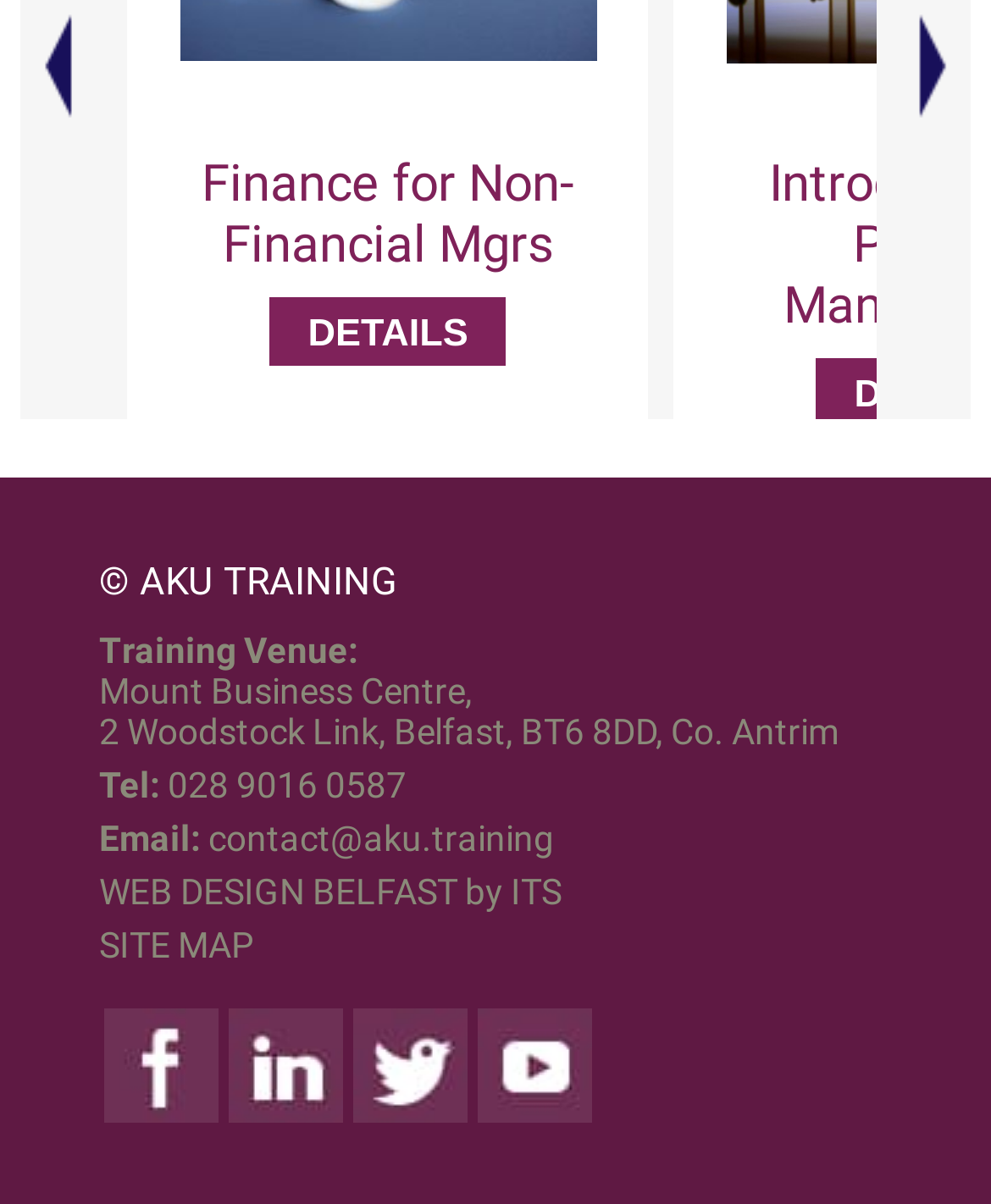Identify the bounding box coordinates of the specific part of the webpage to click to complete this instruction: "Contact via 'aku.training LinkedIn'".

[0.231, 0.904, 0.346, 0.94]